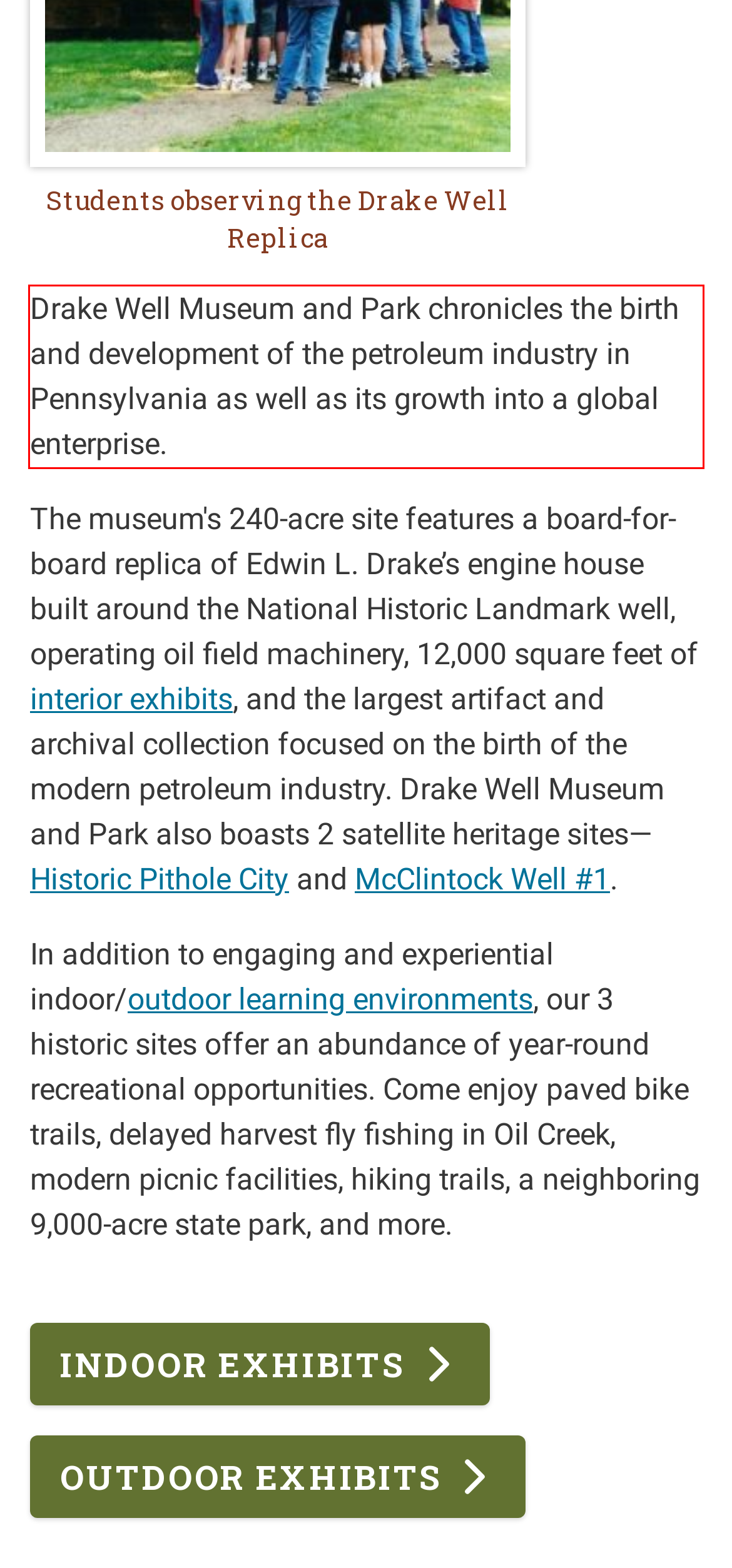You are looking at a screenshot of a webpage with a red rectangle bounding box. Use OCR to identify and extract the text content found inside this red bounding box.

Drake Well Museum and Park chronicles the birth and development of the petroleum industry in Pennsylvania as well as its growth into a global enterprise.